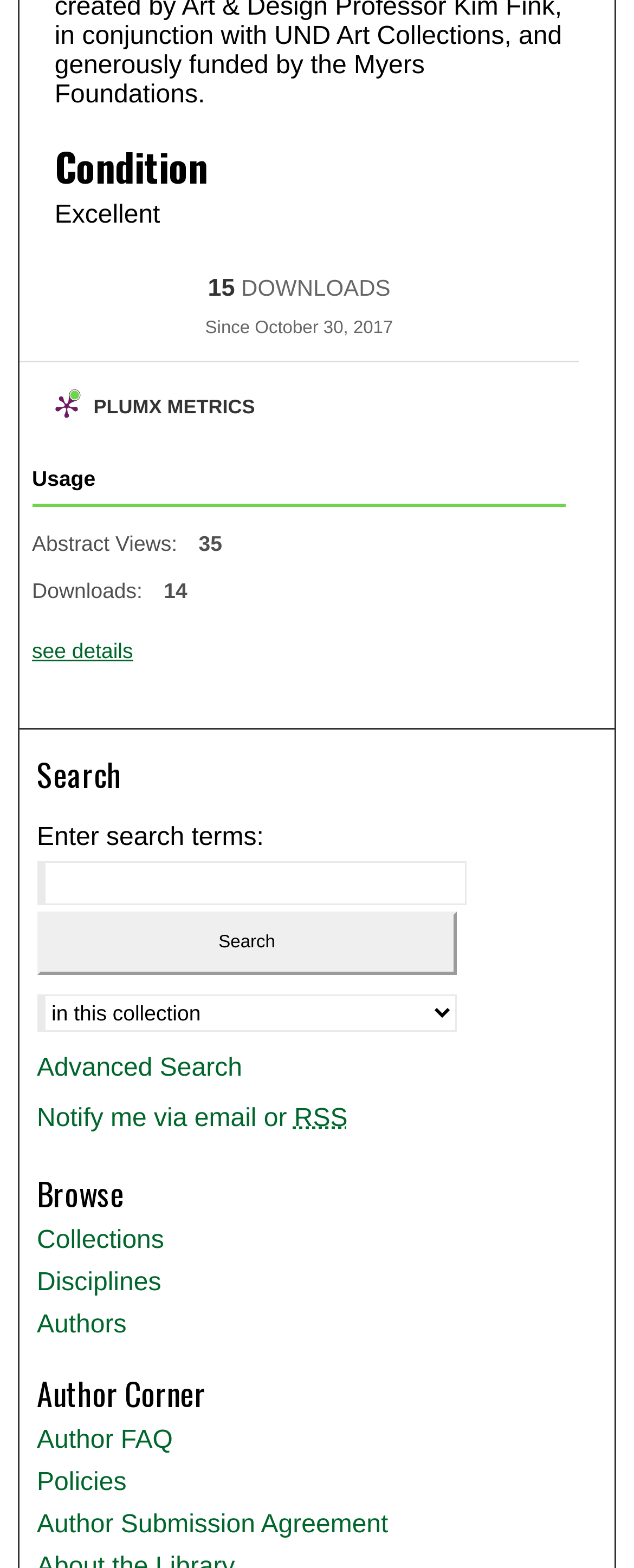How many abstract views does the item have?
Look at the image and answer the question with a single word or phrase.

35